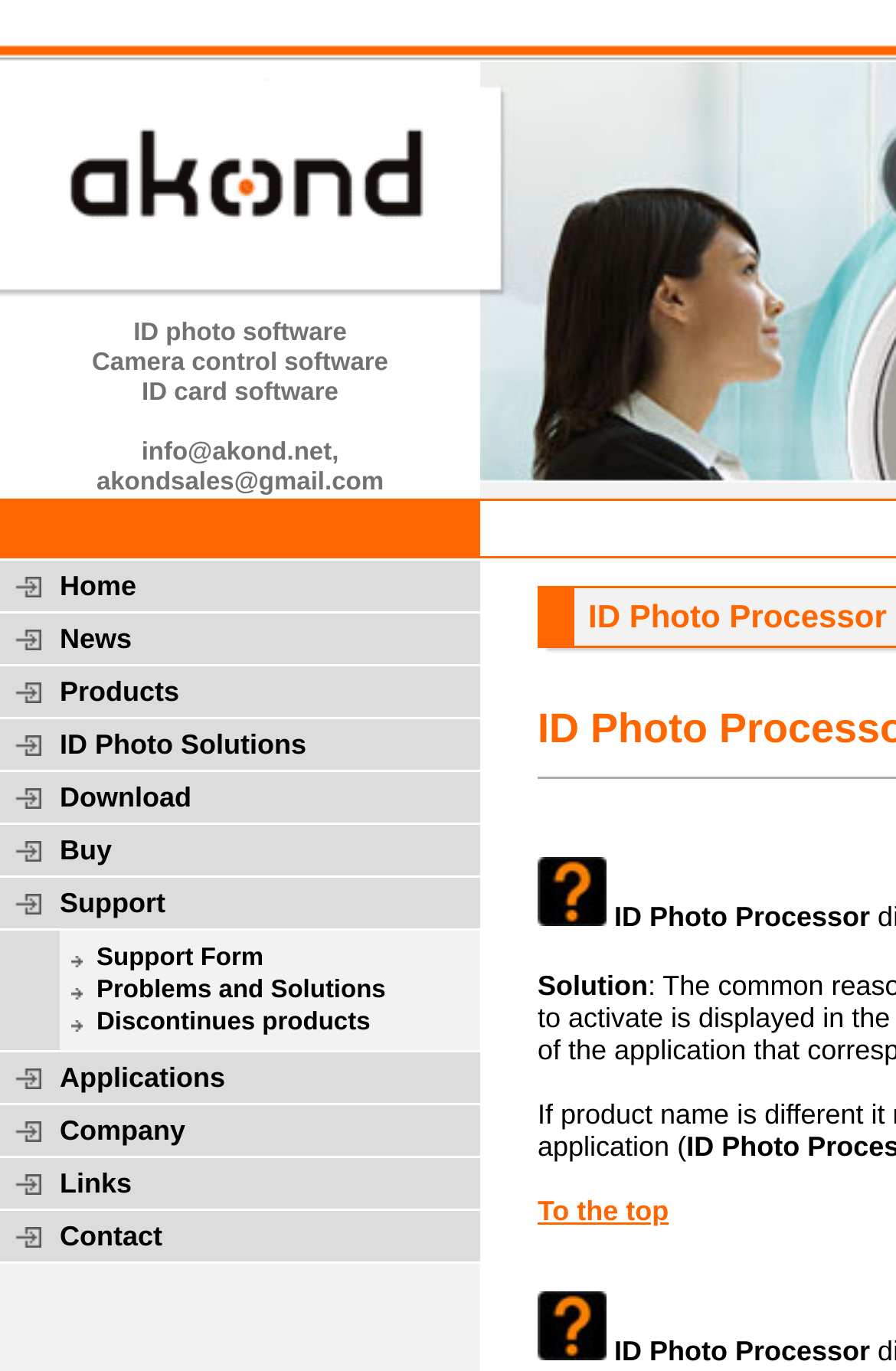Provide a one-word or one-phrase answer to the question:
What is the company's email address?

info@akond.net, akondsales@gmail.com